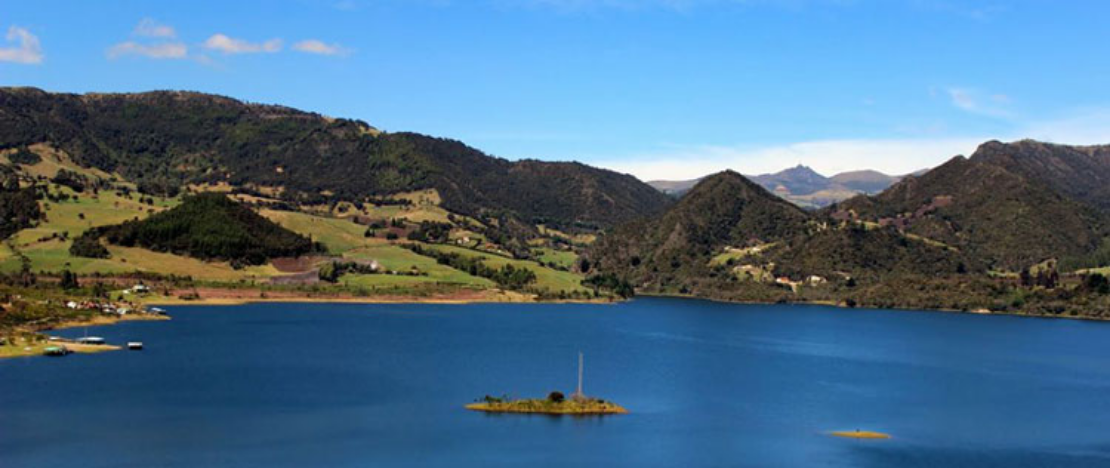What is reflected in the tranquil blue waters of the lagoon?
Ensure your answer is thorough and detailed.

The caption describes the tranquil blue waters of the lagoon as reflecting the stunning scenery, creating a picturesque backdrop, which implies that the scenery surrounding the lagoon is mirrored in the water.